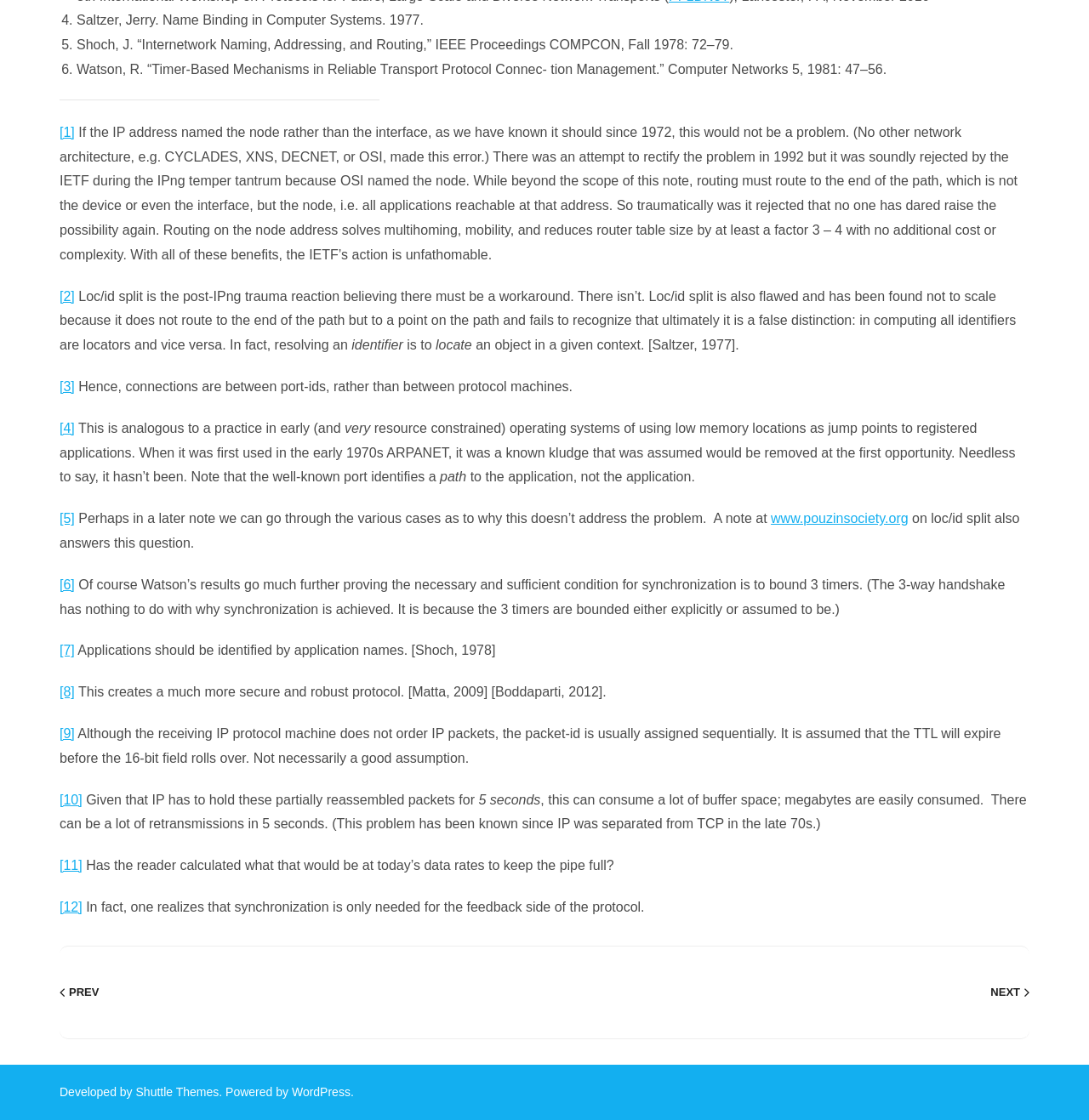Based on the visual content of the image, answer the question thoroughly: What is the relationship between port-ids and protocol machines?

According to the text, connections are established between port-ids, rather than between protocol machines. This implies that port-ids play a crucial role in facilitating communication between devices or applications.